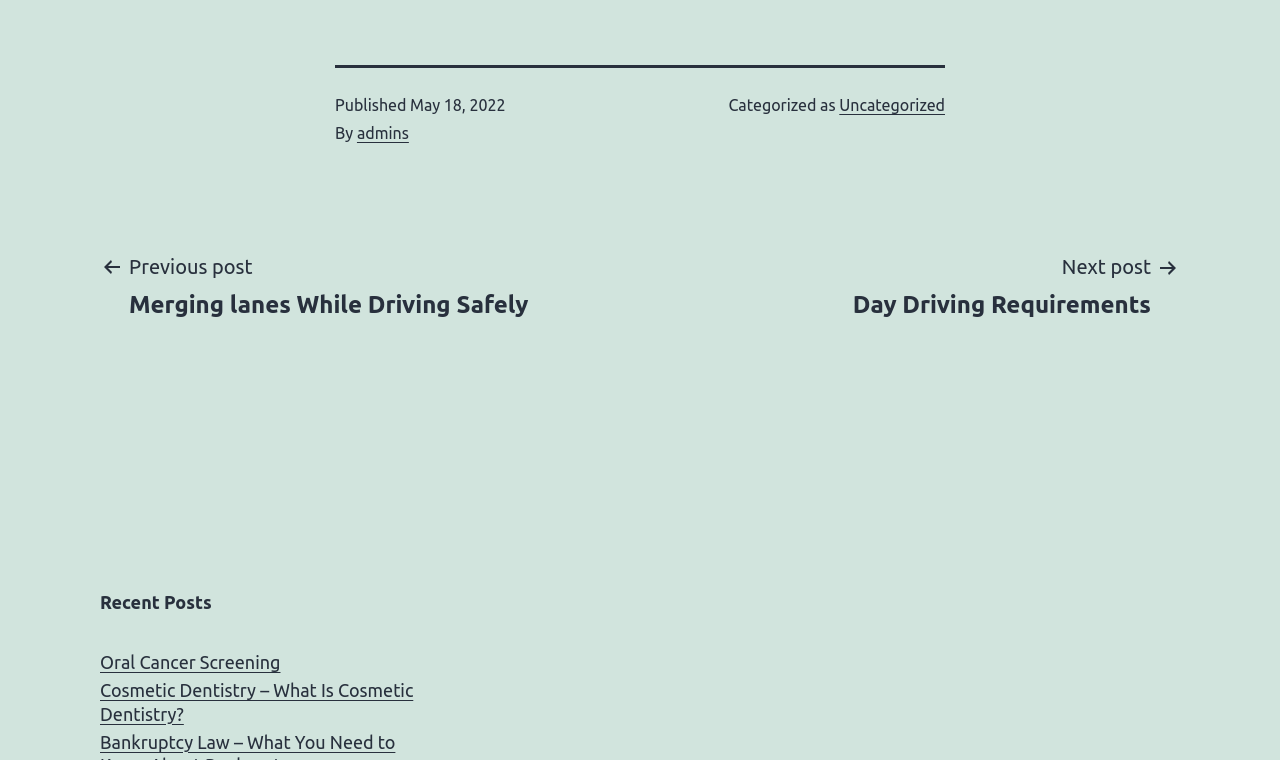Using details from the image, please answer the following question comprehensively:
What is the date of the published post?

I found the date of the published post by looking at the footer section of the webpage, where it says 'Published' followed by the date 'May 18, 2022'.